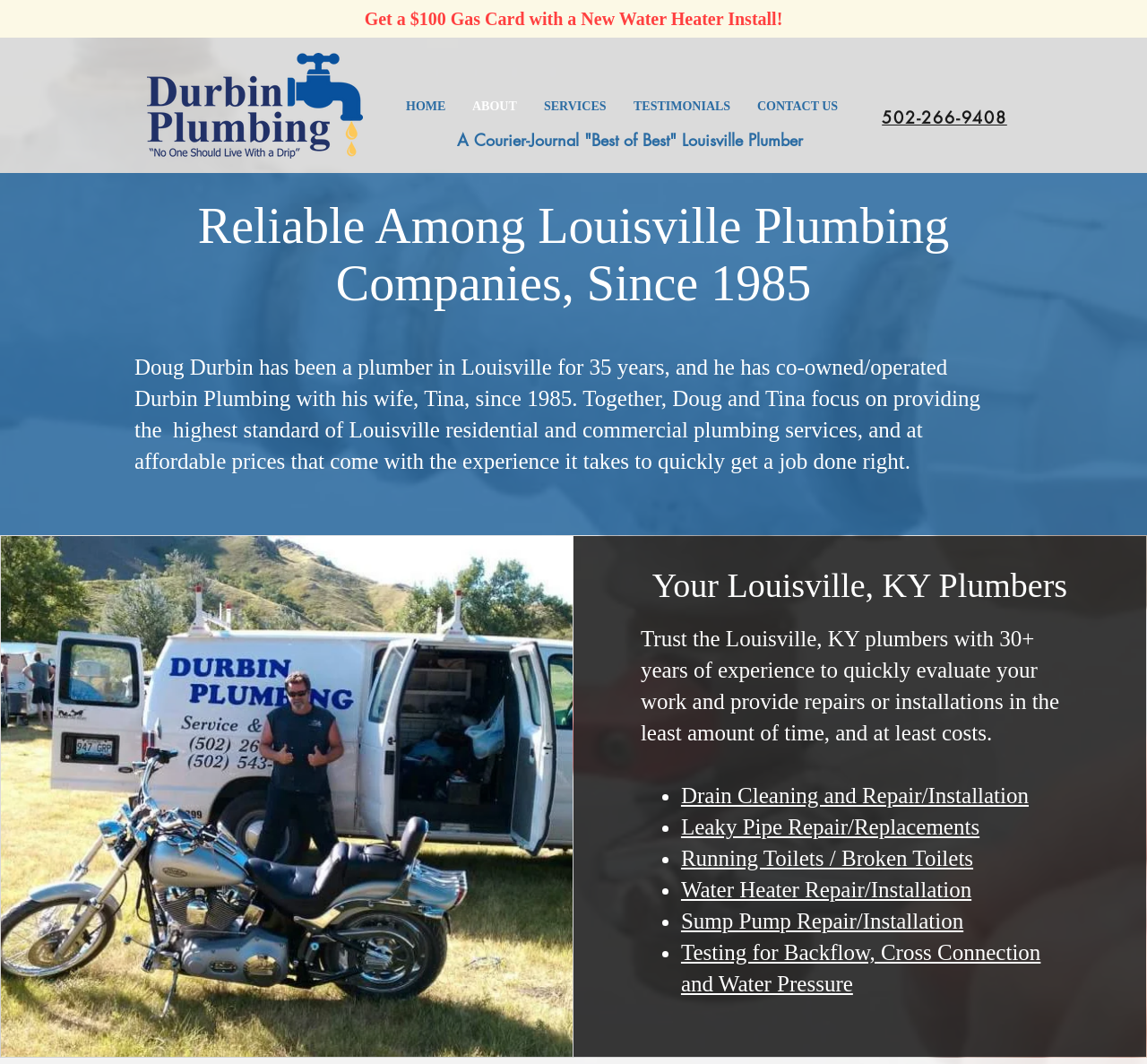Determine the bounding box coordinates of the section to be clicked to follow the instruction: "Get more information about 'Water Heater Repair/Installation'". The coordinates should be given as four float numbers between 0 and 1, formatted as [left, top, right, bottom].

[0.594, 0.825, 0.847, 0.848]